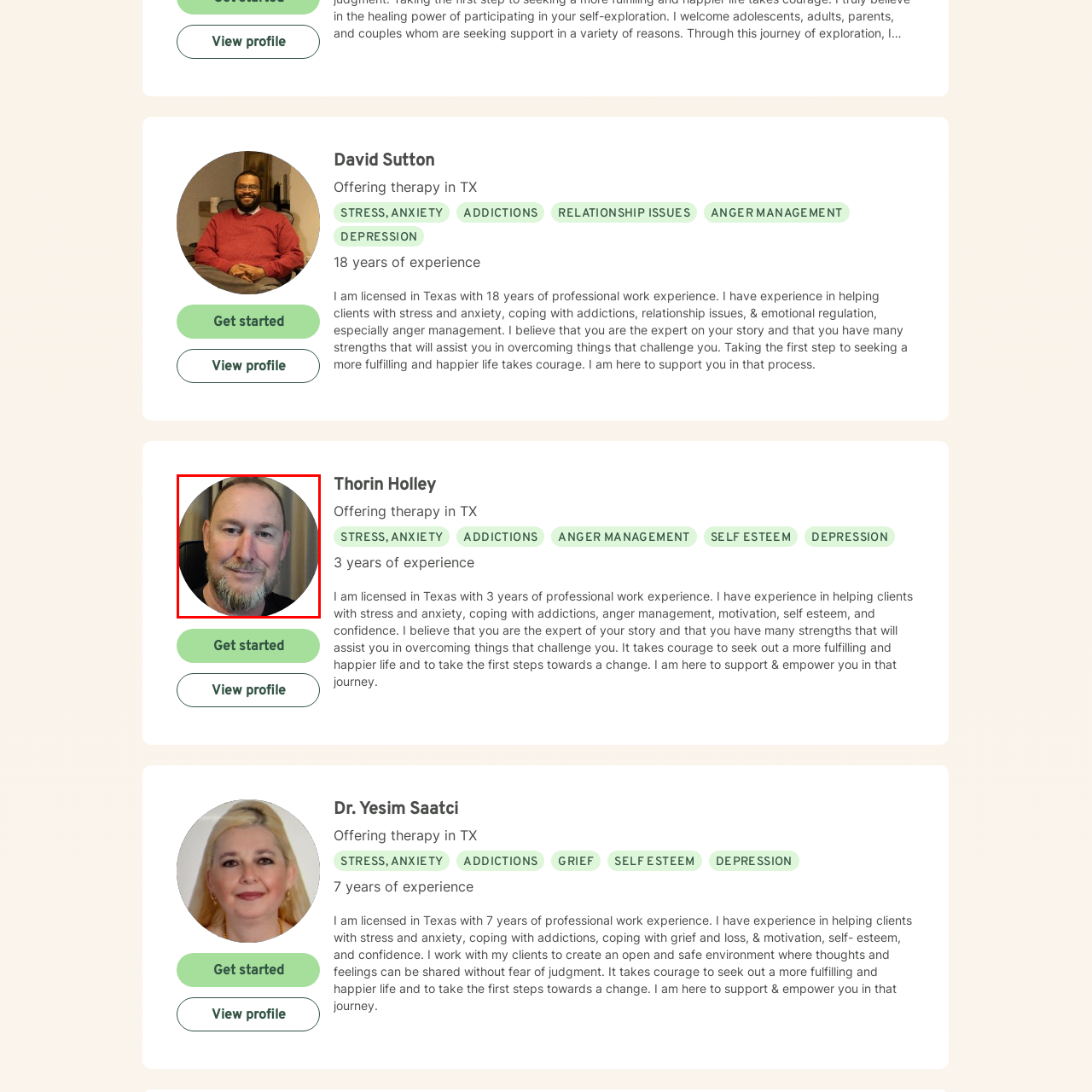How many years of experience does Thorin have?
Pay attention to the image outlined by the red bounding box and provide a thorough explanation in your answer, using clues from the image.

According to the caption, the accompanying text highlights Thorin's three years of professional experience in the field of mental health.